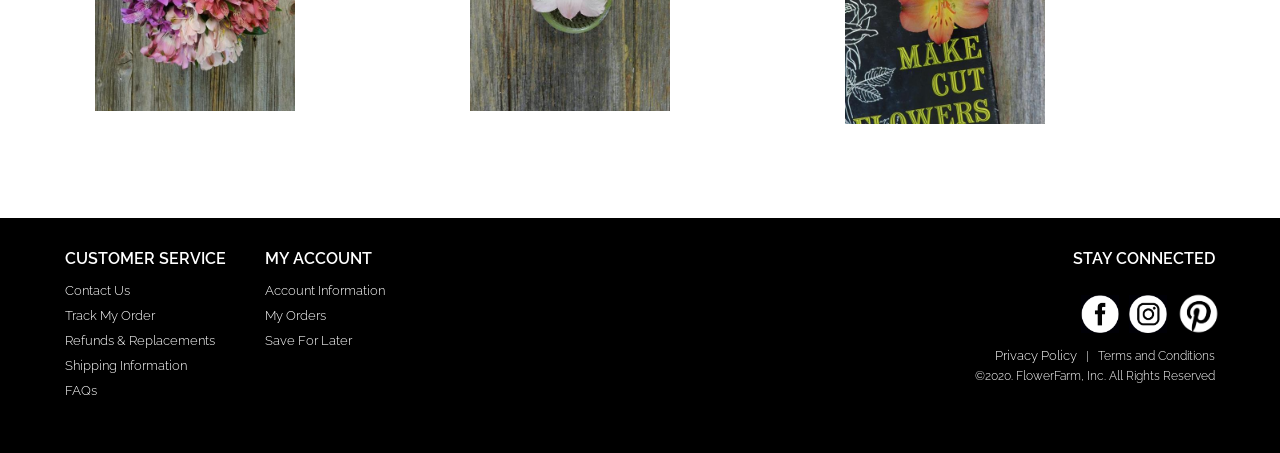Reply to the question with a single word or phrase:
What is the last link under 'CUSTOMER SERVICE'?

FAQs